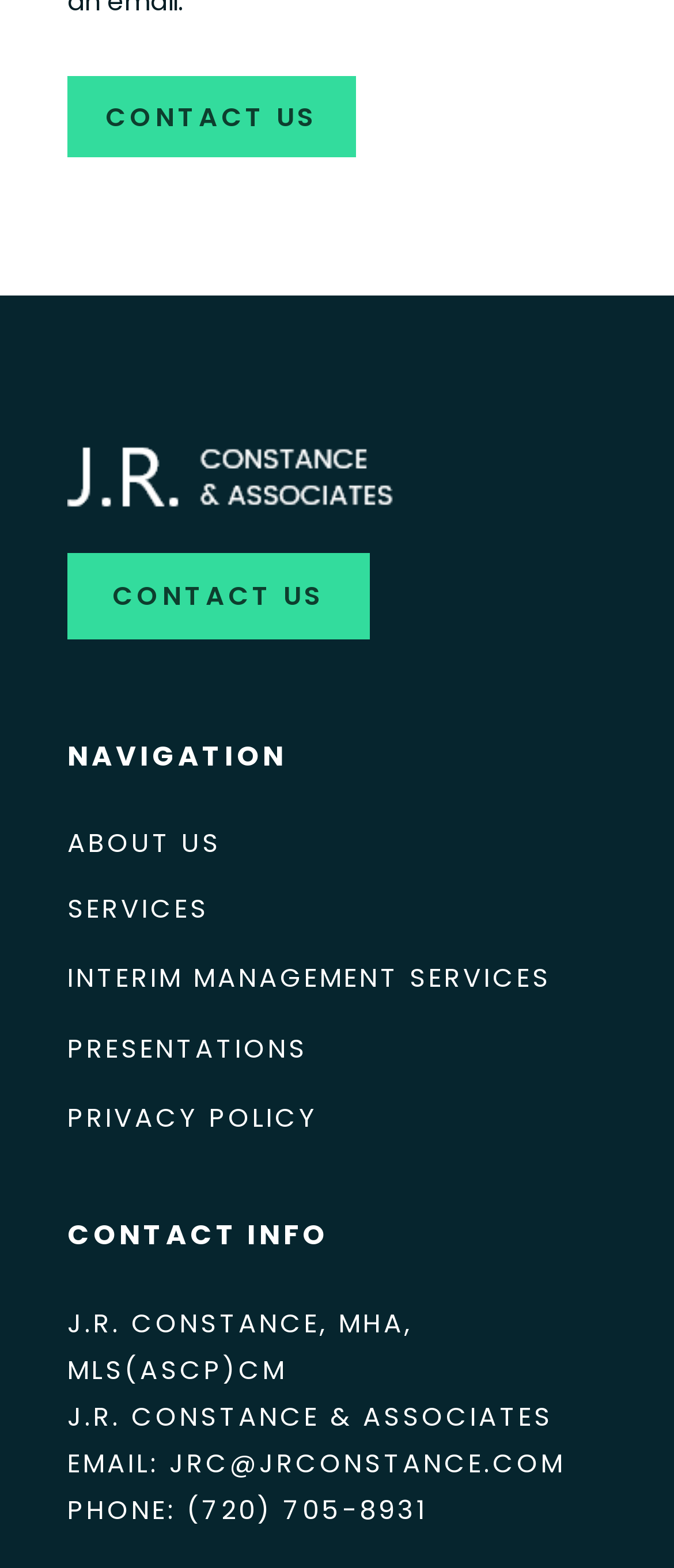Determine the bounding box coordinates for the UI element described. Format the coordinates as (top-left x, top-left y, bottom-right x, bottom-right y) and ensure all values are between 0 and 1. Element description: jrc@jrconstance.com

[0.251, 0.921, 0.838, 0.945]